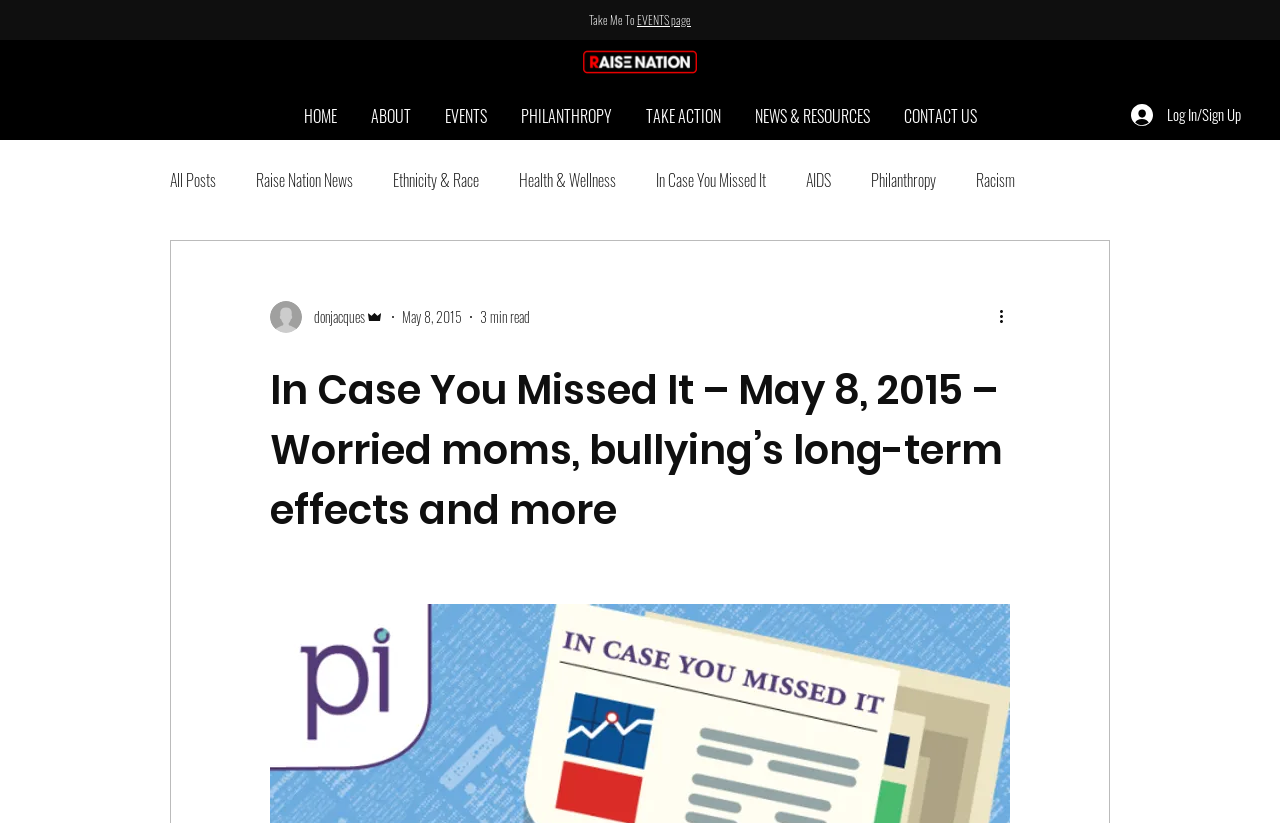Find the bounding box coordinates for the element that must be clicked to complete the instruction: "Log in or sign up". The coordinates should be four float numbers between 0 and 1, indicated as [left, top, right, bottom].

[0.872, 0.118, 0.98, 0.16]